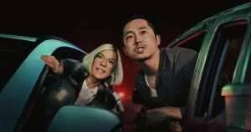Give a comprehensive caption for the image.

In this captivating image, two actors are vividly captured in a moment of excitement and engagement. The scene is set against a dimly lit backdrop, enhancing the mood as they lean out of a car. The woman, with striking blonde hair and dressed in a stylish black leather jacket, gestures animatedly, possibly in the midst of sharing an intriguing story or pointing out something significant to the man beside her. He, dressed in casual attire, looks intently into the distance, his expression a mix of curiosity and enthusiasm. The interplay of their expressions and body language suggests a shared experience, creating a sense of camaraderie. The cars surrounding them, illuminated by subtle lighting, add to the dynamic atmosphere of the scene, hinting at movement and adventure. This image effectively captures a moment that feels both spontaneous and rich with narrative potential, inviting viewers to imagine the story unfolding within.